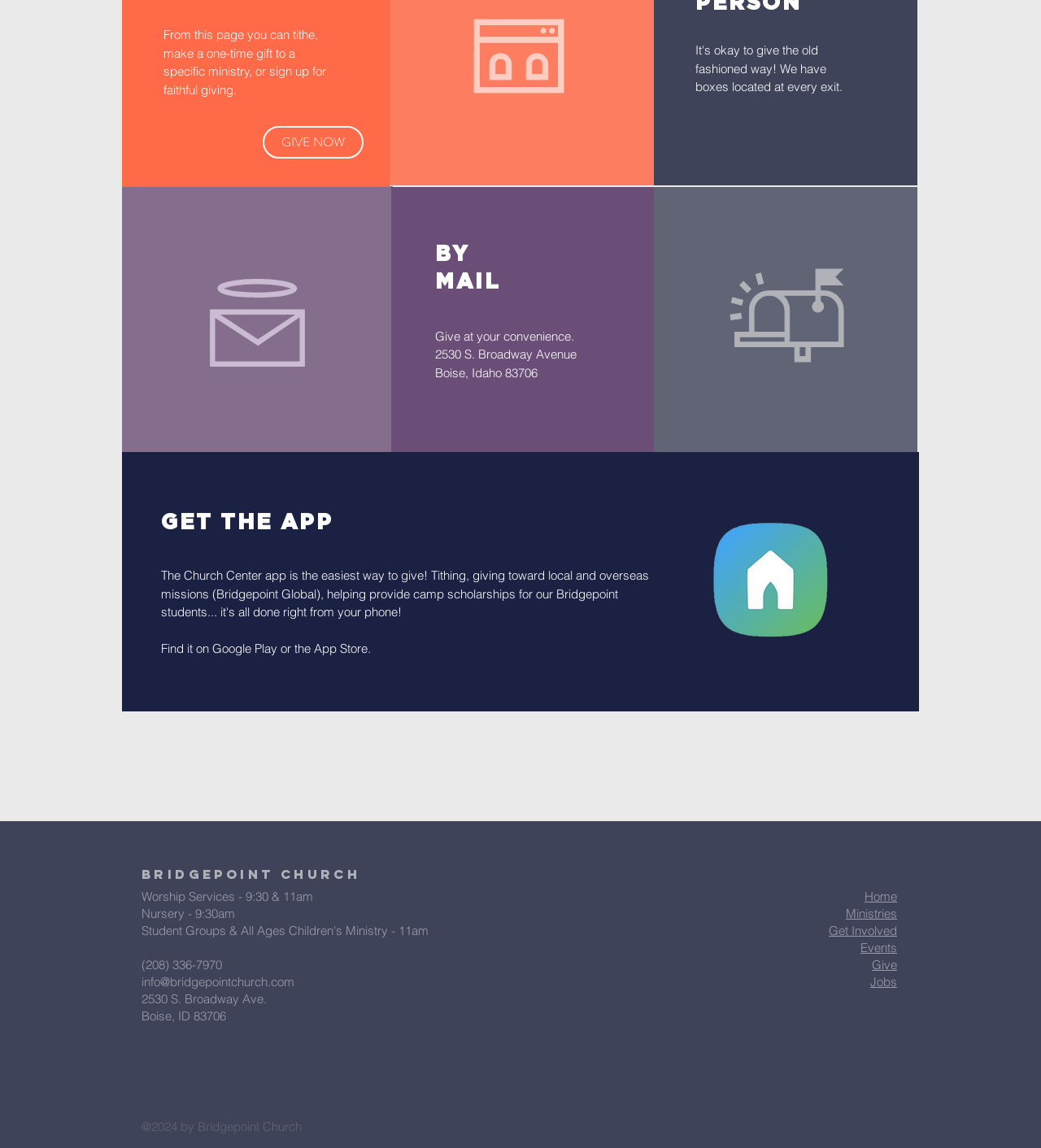What is the worship service schedule?
Examine the image and give a concise answer in one word or a short phrase.

9:30 & 11am